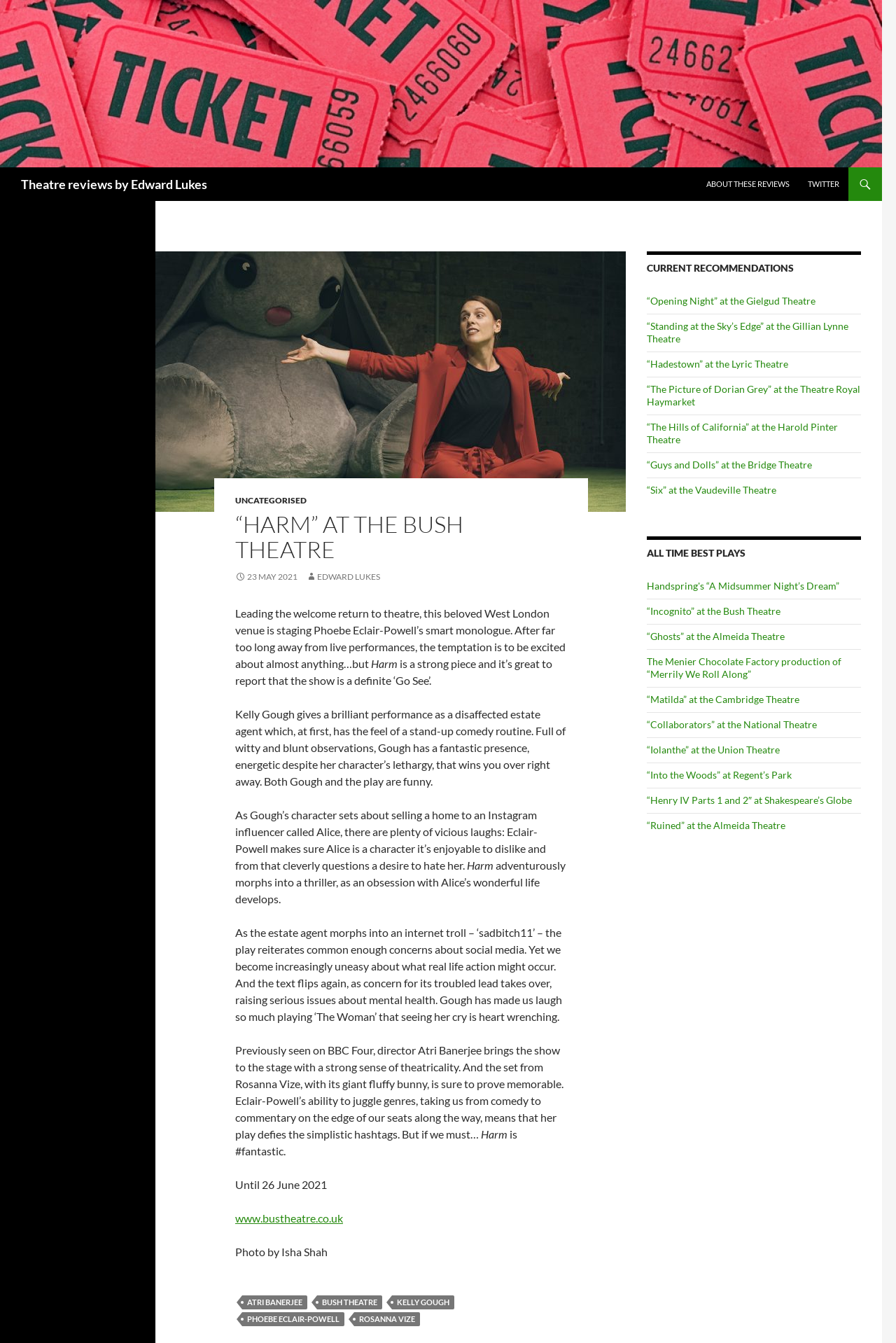Who is the lead actress in the play?
Using the image as a reference, give an elaborate response to the question.

According to the review, Kelly Gough plays the lead role of 'The Woman' in the play 'Harm' and gives a brilliant performance.